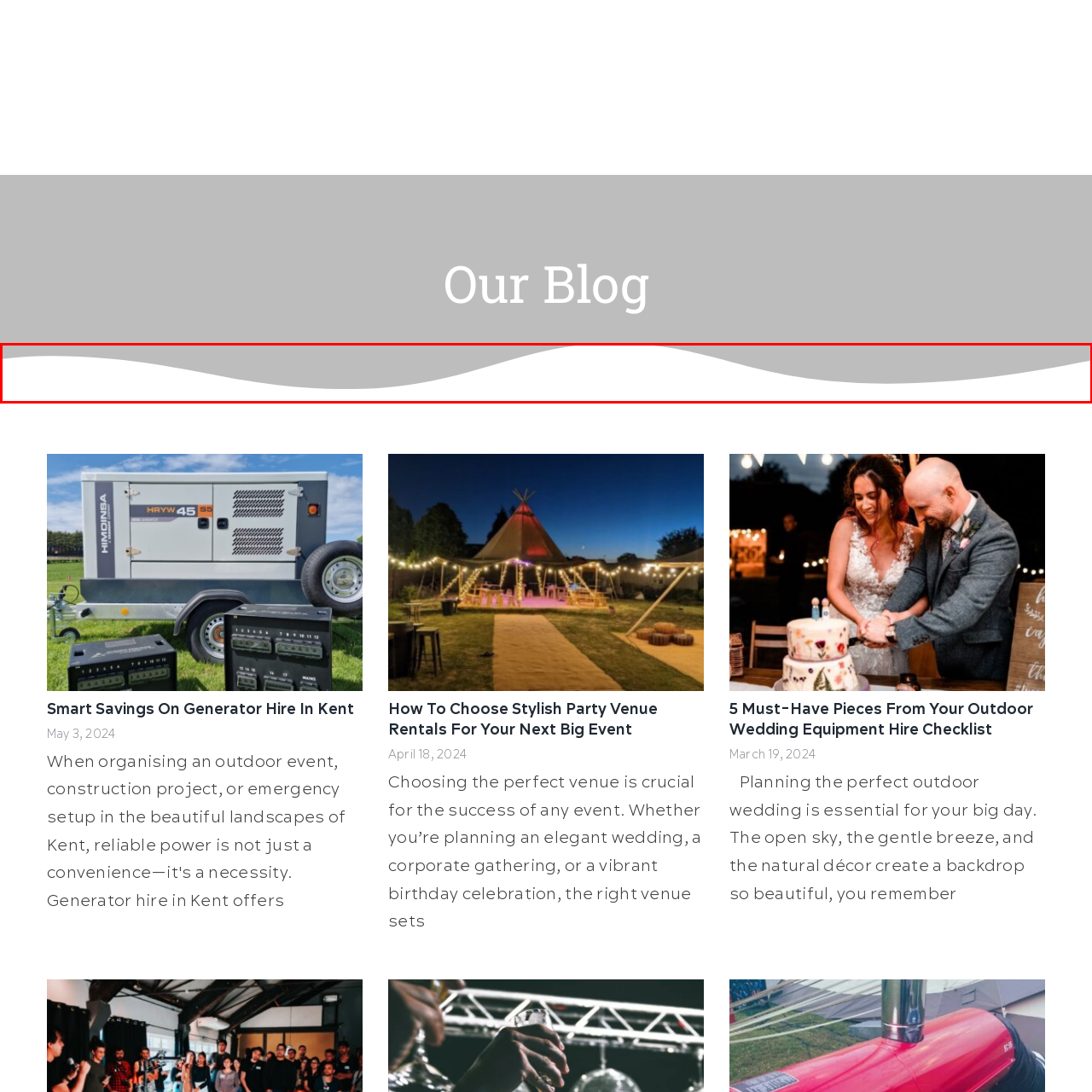Focus on the section marked by the red bounding box and reply with a single word or phrase: What is the overarching theme of Christopher James Events?

Elegance and quality